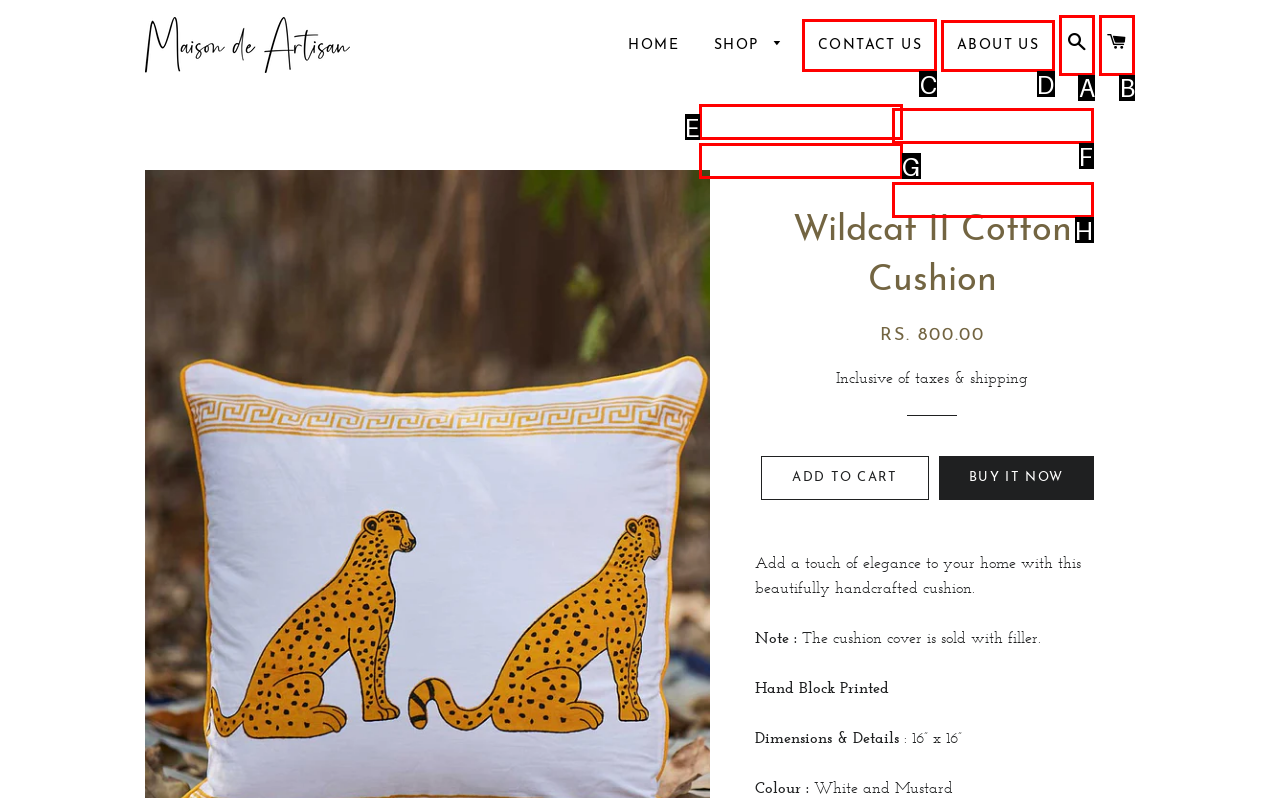Choose the letter of the UI element necessary for this task: Click the CONTACT US link
Answer with the correct letter.

C